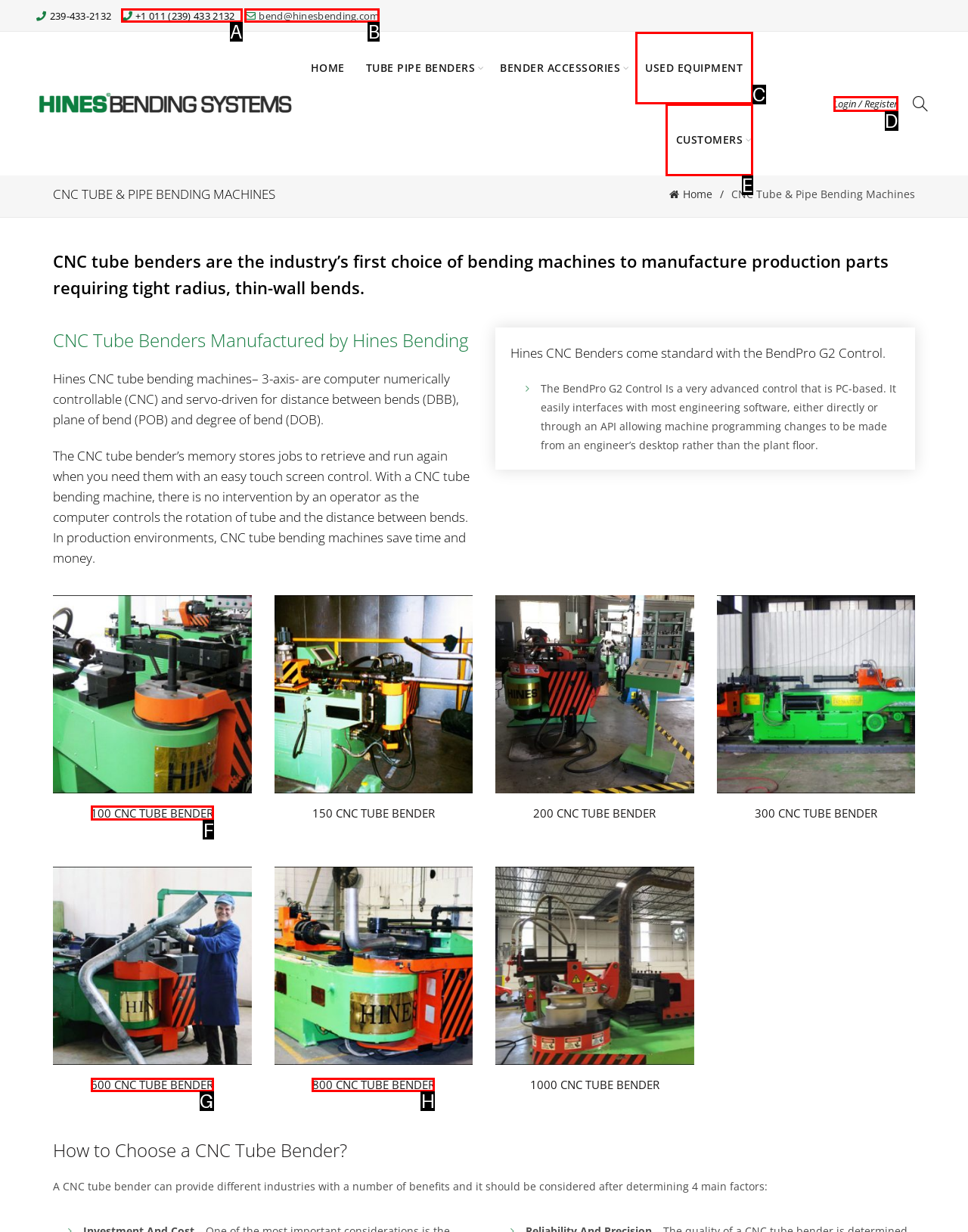Identify the correct letter of the UI element to click for this task: Click the GCompris logo
Respond with the letter from the listed options.

None